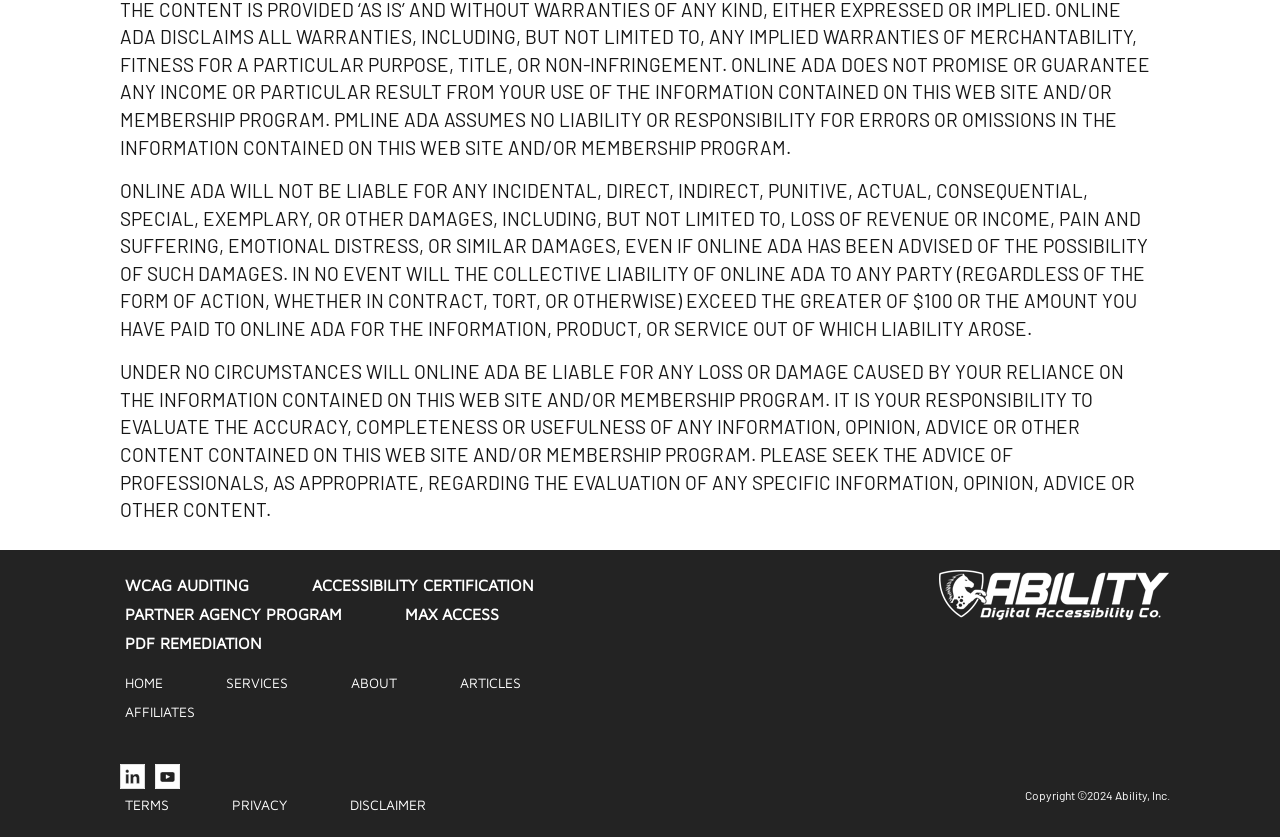What is the purpose of the information on this website?
Based on the image, provide your answer in one word or phrase.

For evaluation by professionals